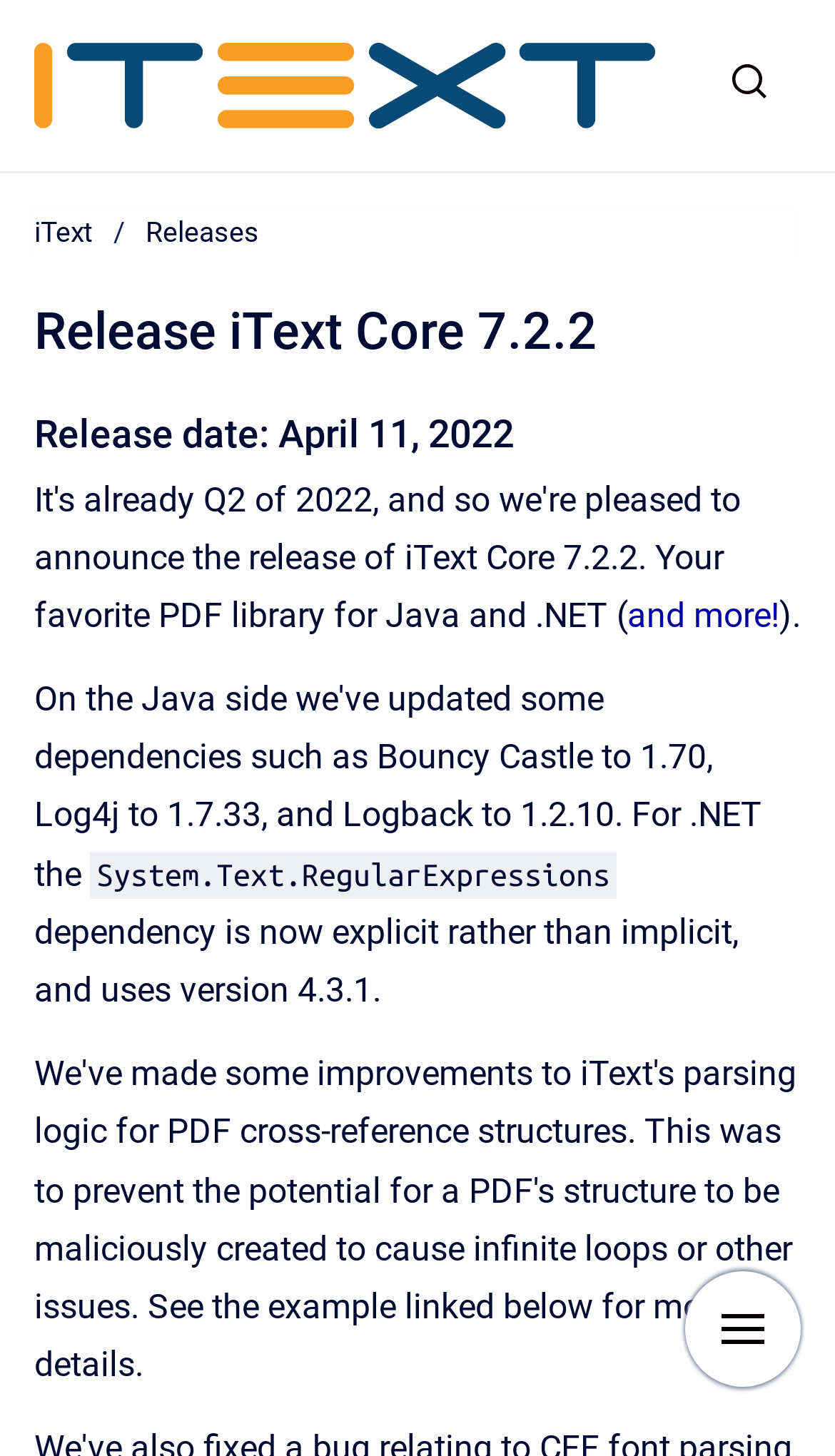Summarize the webpage comprehensively, mentioning all visible components.

The webpage appears to be an announcement page for the release of iText Core 7.2.2. At the top left, there is a link to go to the homepage. Next to it, on the top right, is a button to show the search form. Below these elements, there is a navigation section with a breadcrumb trail, consisting of two links: "iText" and "Releases". 

Following the navigation section, there is a header section with a heading that reads "Release iText Core 7.2.2". Below this heading, there is another heading that displays the release date, "April 11, 2022". 

The main content of the page starts with a link that says "and more!" located near the top right. To the right of this link, there is a static text element that contains a period. Below these elements, there are two blocks of static text. The first block mentions "System.Text.RegularExpressions", and the second block describes a dependency update, stating that it is now explicit rather than implicit and uses version 4.3.1.

At the bottom right of the page, there is a button to show navigation.